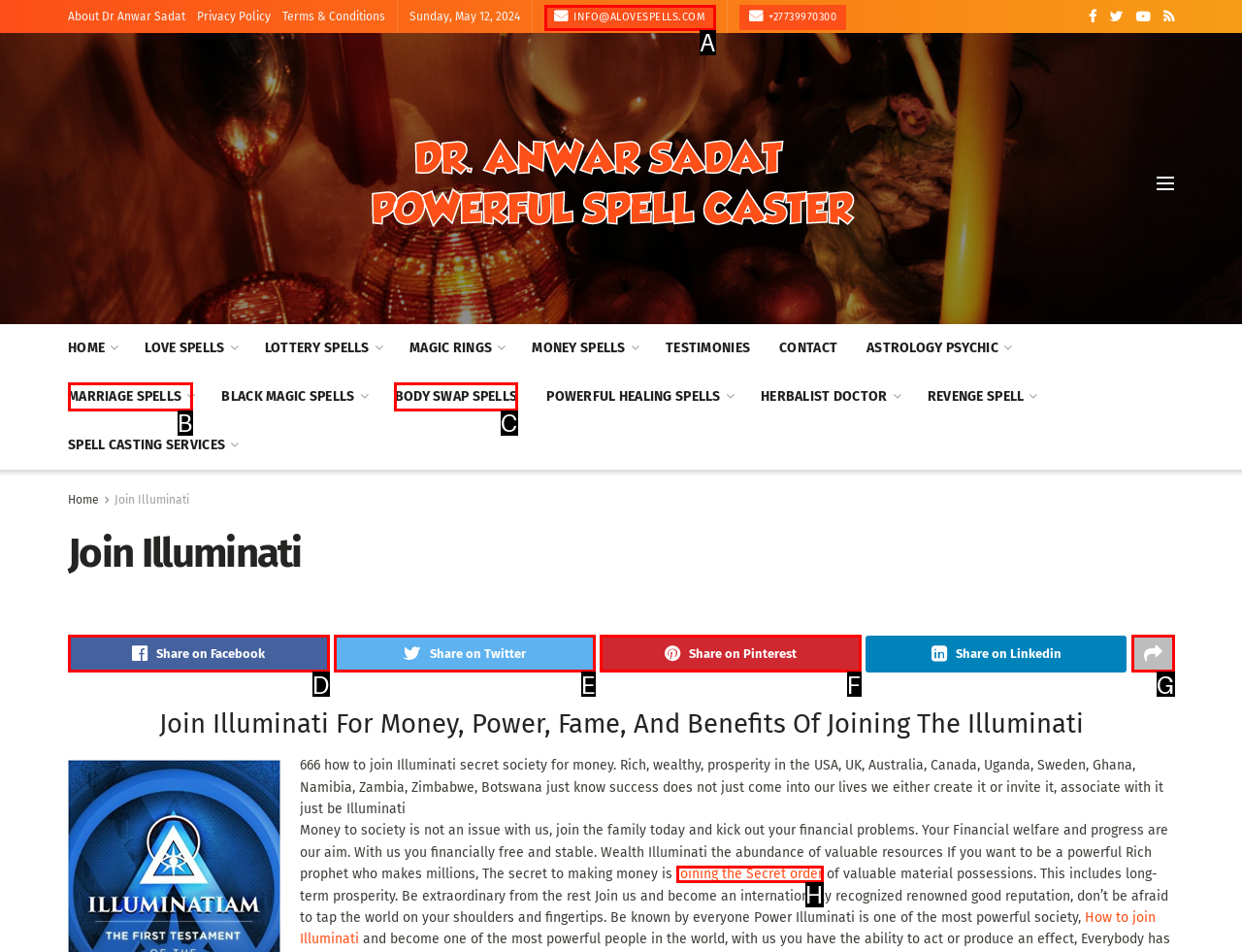Refer to the element description: joining the Secret order and identify the matching HTML element. State your answer with the appropriate letter.

H